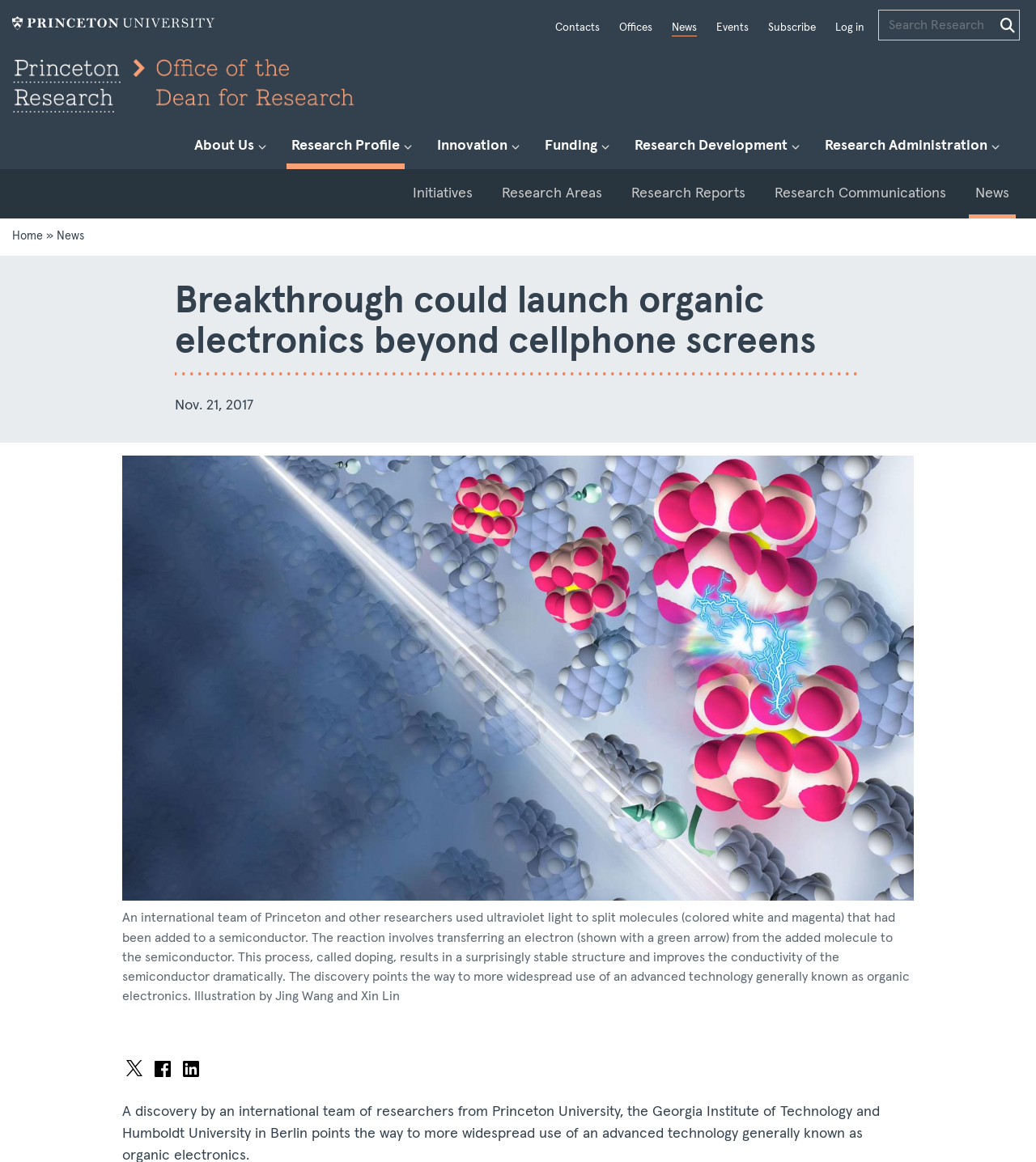Identify and generate the primary title of the webpage.

Office of the Dean for Research